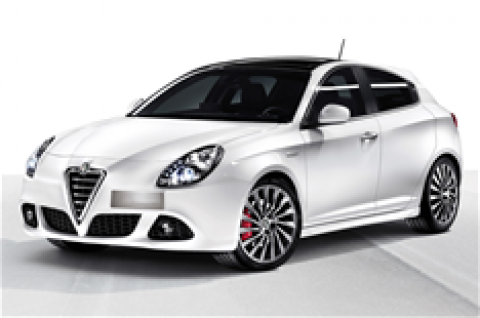What is the shape of the grille?
Using the visual information, answer the question in a single word or phrase.

Triangular